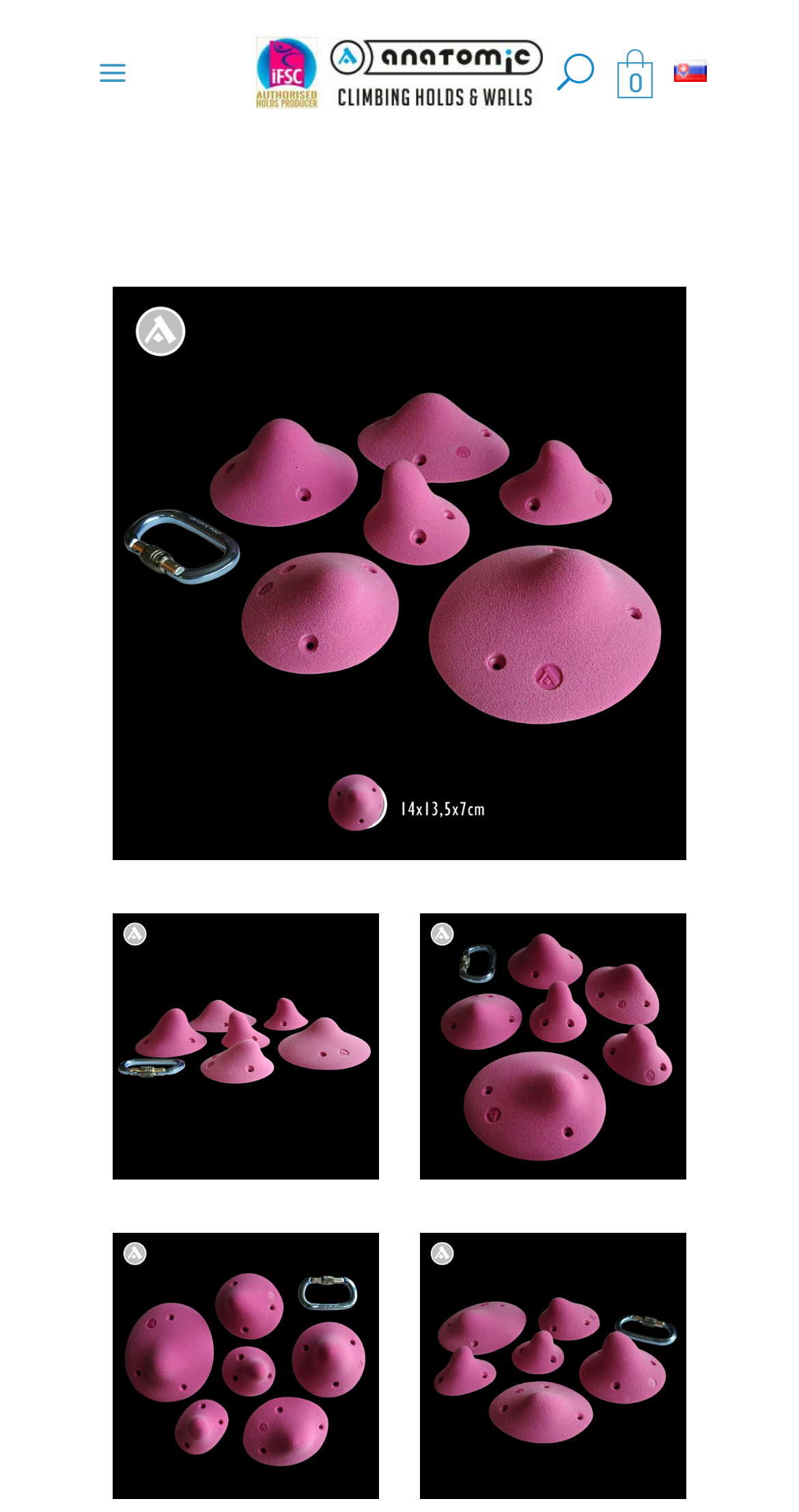Summarize the webpage comprehensively, mentioning all visible components.

The webpage appears to be an e-commerce website for climbing holds, specifically Noses Climbing Holds. At the top left, there is a link with an empty text, and next to it, a mobile logo image is positioned. On the top right, there is another link with an empty text. 

Below the top section, there is a layout table with a link labeled "a 0" inside. Further to the right, a link labeled "Slovenčina" is accompanied by an image. 

The main content of the webpage is divided into three sections, each containing a link with the text "Nosy lezecké chyty | Anatomic.sk" and an accompanying image. These sections are positioned horizontally, with the first section on the left, the second in the middle, and the third on the right. 

Below these sections, there are two more links with the text "Noses Climbing Holds | Anatomic.sk", each accompanied by an image. These links are positioned horizontally, with one on the left and the other on the right.